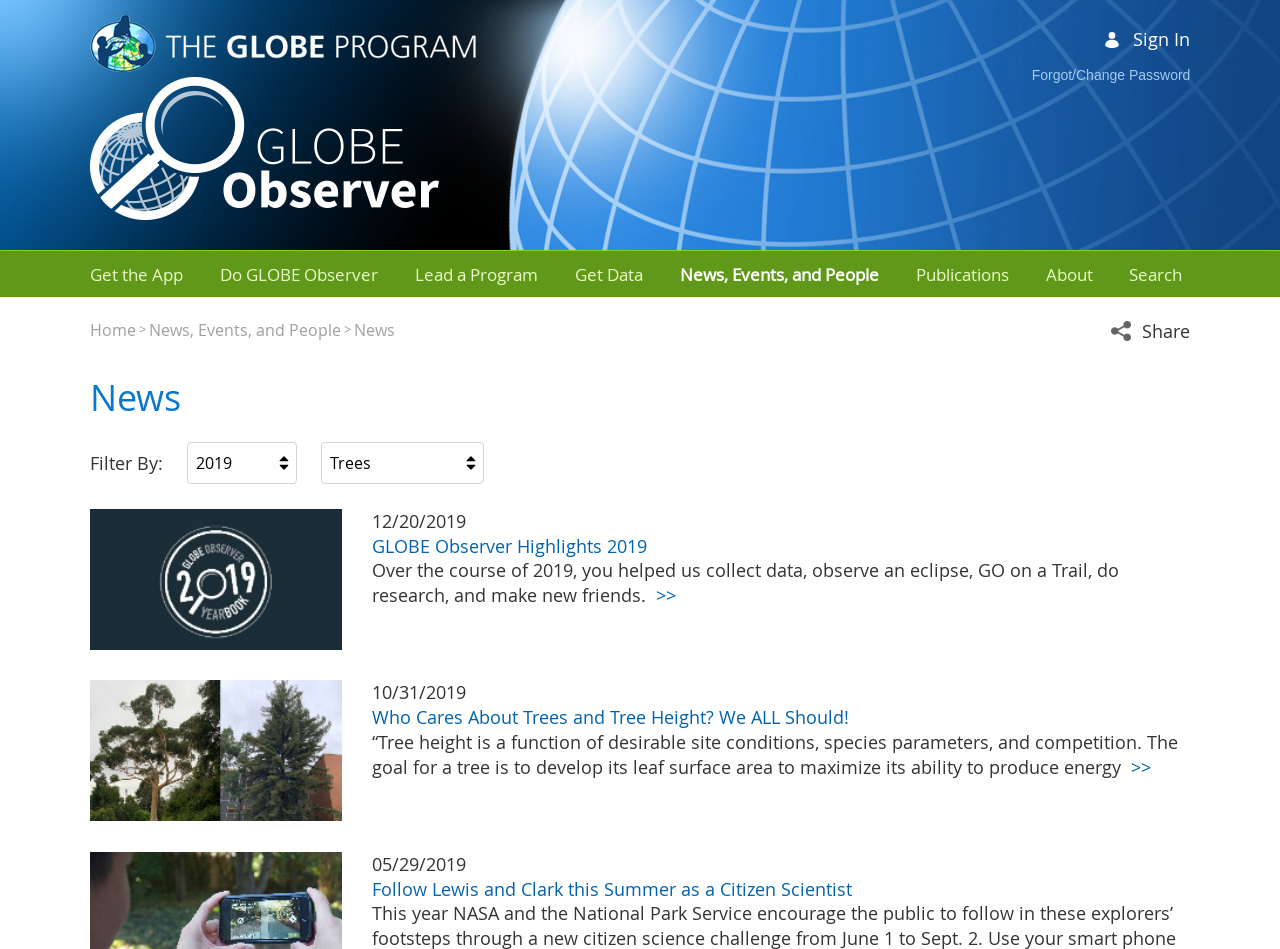Provide the bounding box coordinates for the area that should be clicked to complete the instruction: "Sign In".

[0.862, 0.028, 0.93, 0.055]